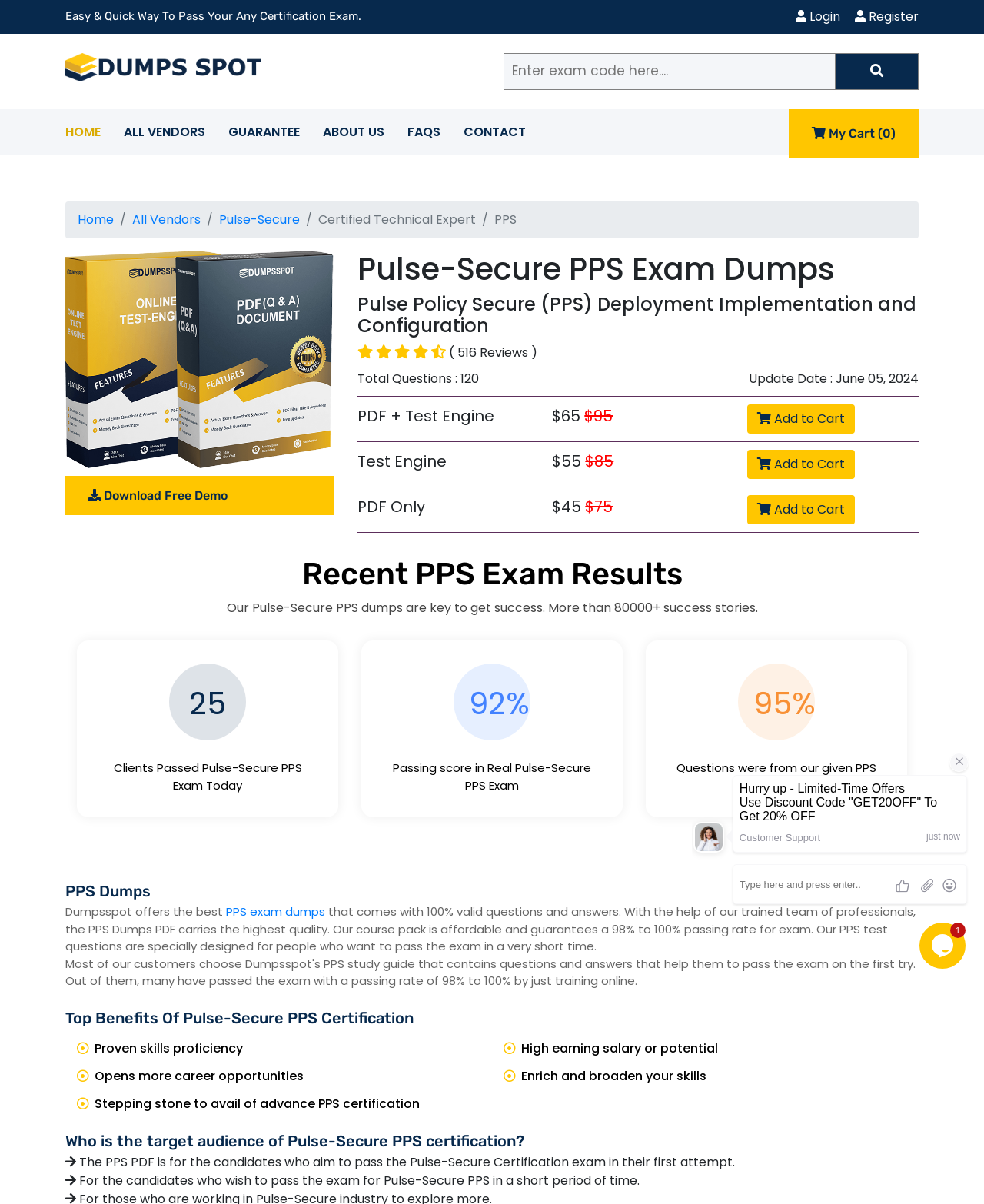Pinpoint the bounding box coordinates of the area that should be clicked to complete the following instruction: "Add to cart". The coordinates must be given as four float numbers between 0 and 1, i.e., [left, top, right, bottom].

[0.759, 0.336, 0.868, 0.36]